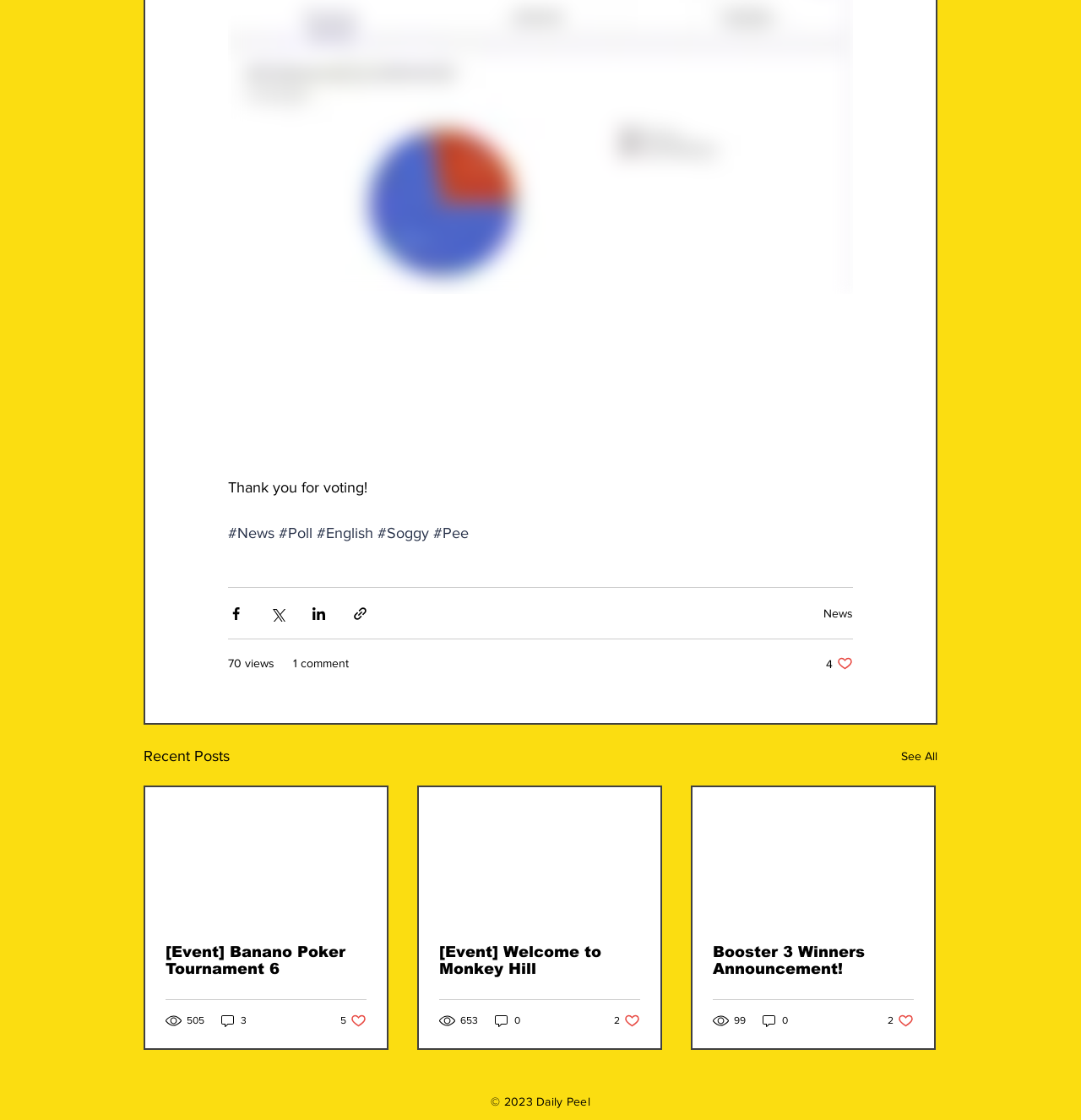Using the element description provided, determine the bounding box coordinates in the format (top-left x, top-left y, bottom-right x, bottom-right y). Ensure that all values are floating point numbers between 0 and 1. Element description: parent_node: Booster 3 Winners Announcement!

[0.641, 0.703, 0.864, 0.824]